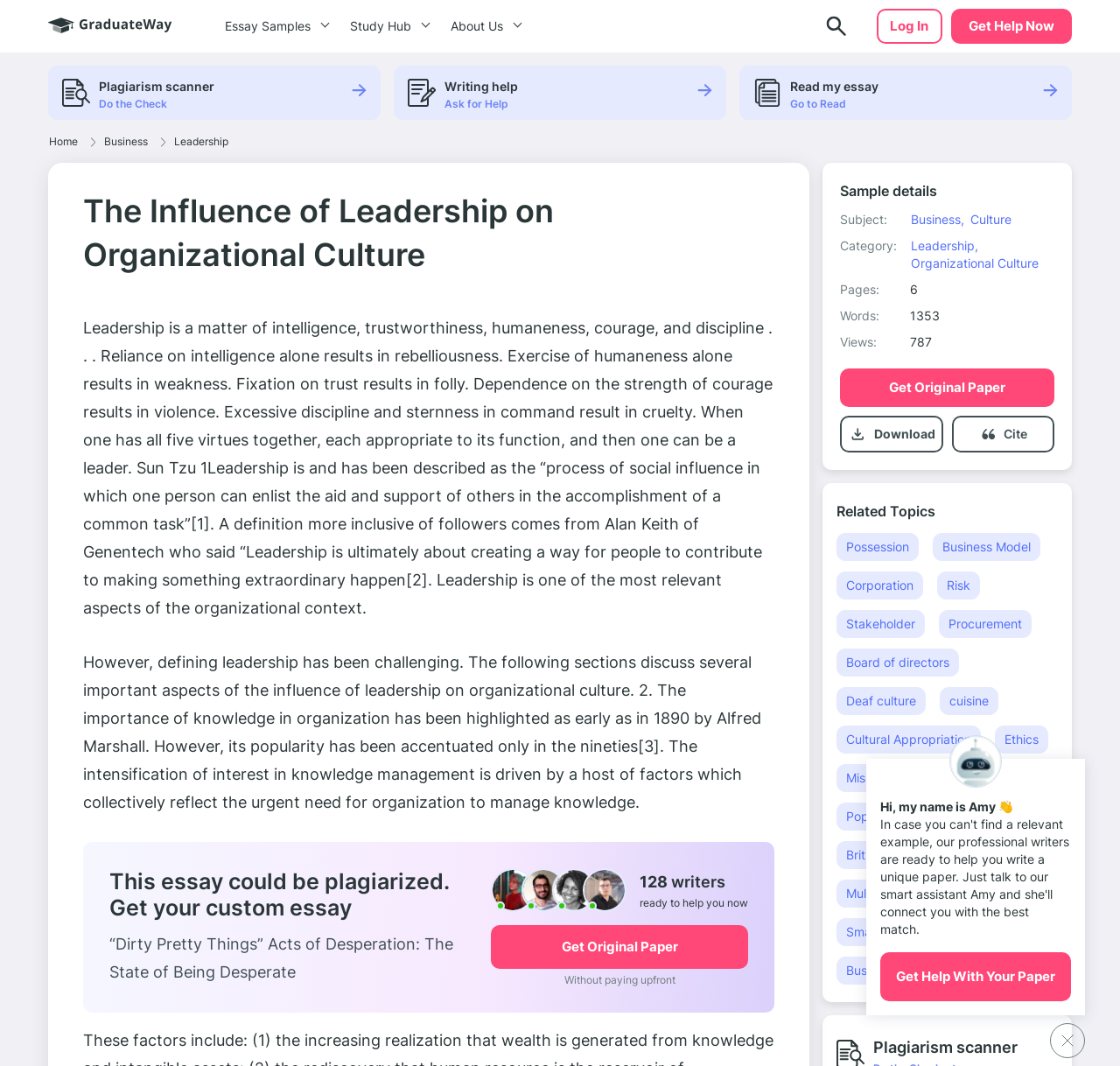Predict the bounding box for the UI component with the following description: "Study Hub".

[0.301, 0.0, 0.391, 0.049]